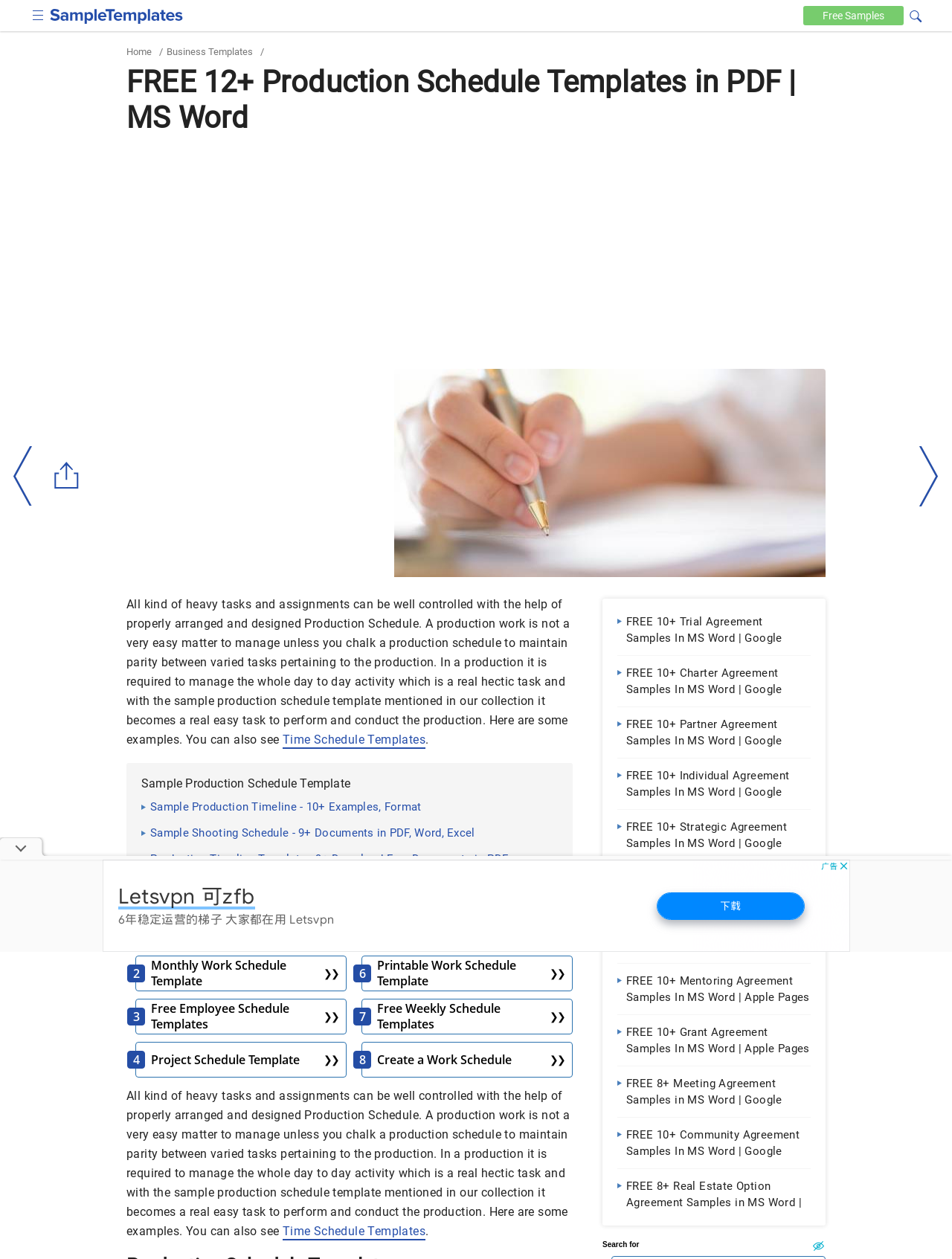Locate the bounding box for the described UI element: "Time Schedule Templates". Ensure the coordinates are four float numbers between 0 and 1, formatted as [left, top, right, bottom].

[0.297, 0.972, 0.447, 0.985]